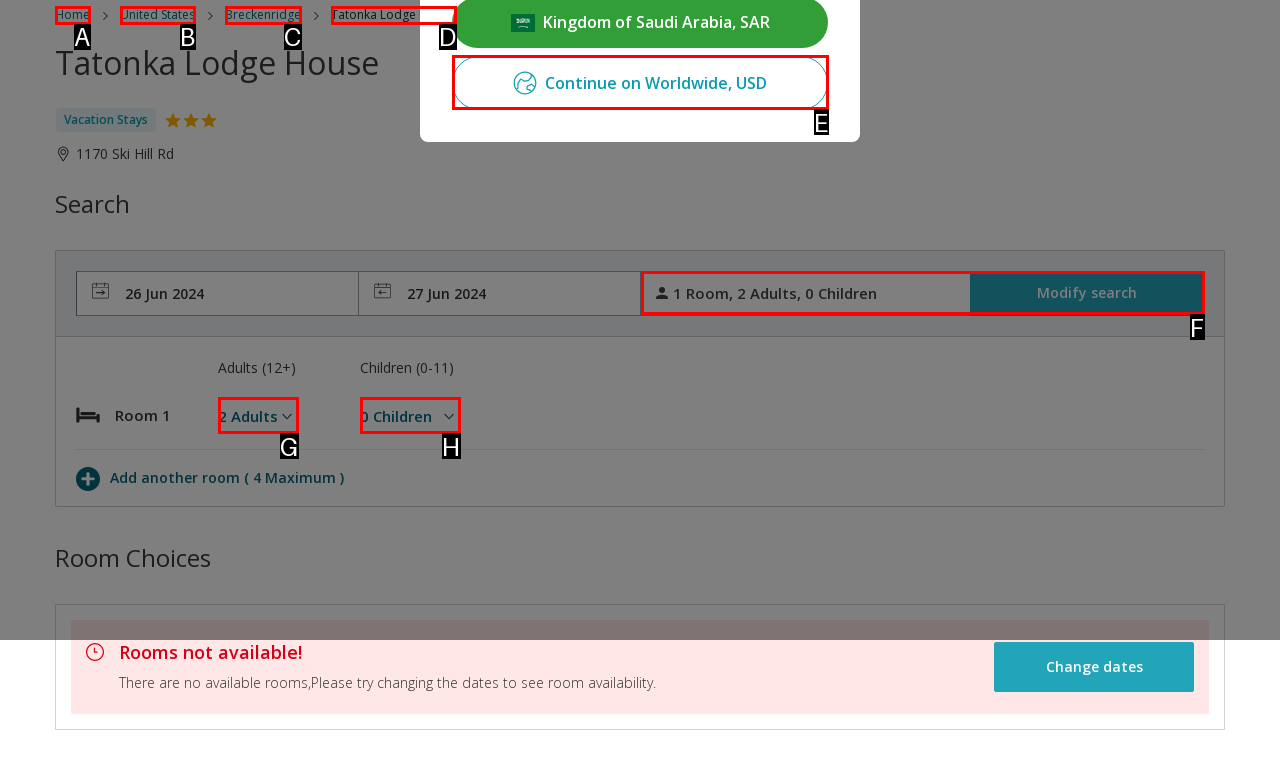Select the letter of the UI element that best matches: United States
Answer with the letter of the correct option directly.

B